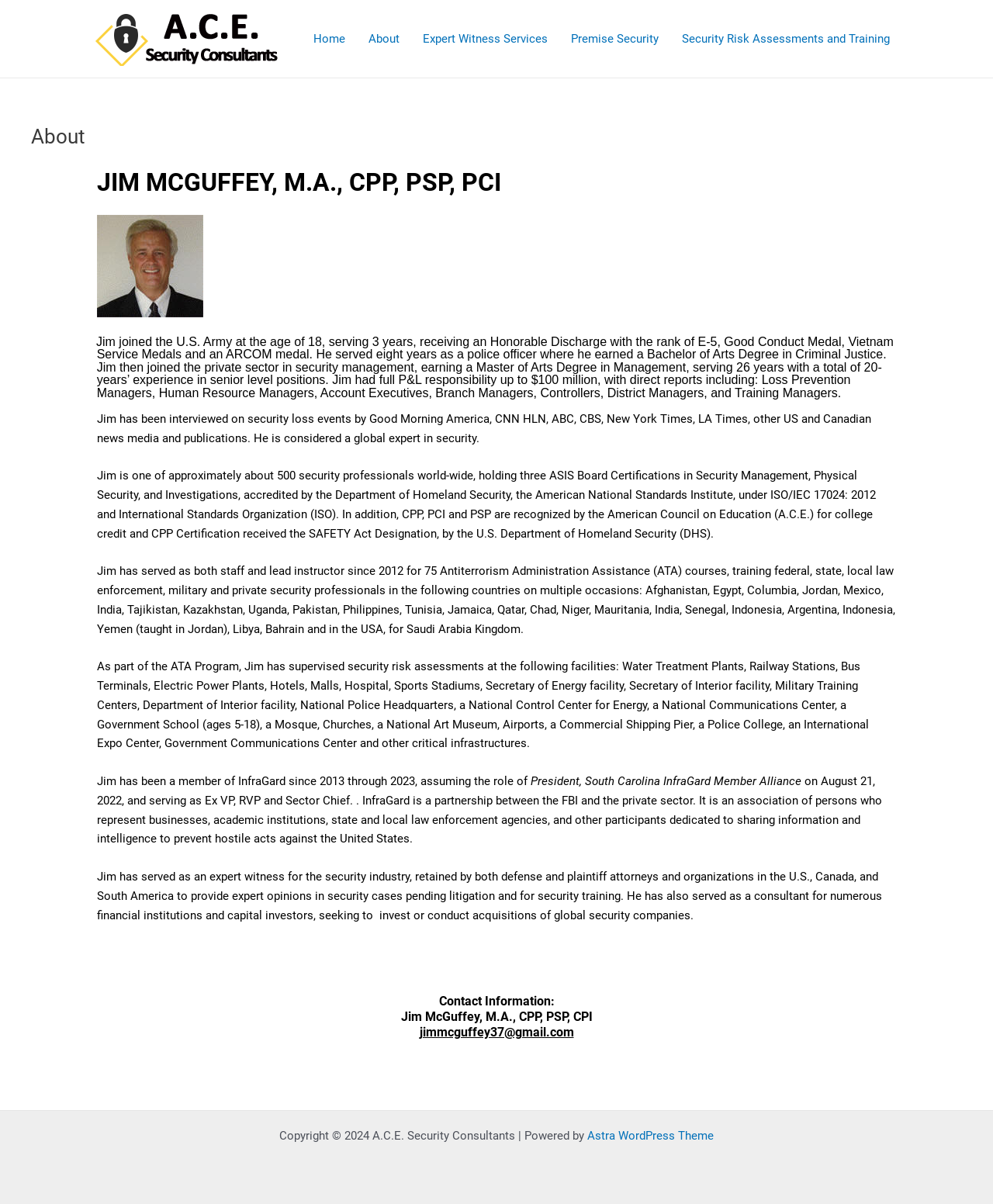Provide a single word or phrase answer to the question: 
What is the name of the security consultant?

Jim McGuffey